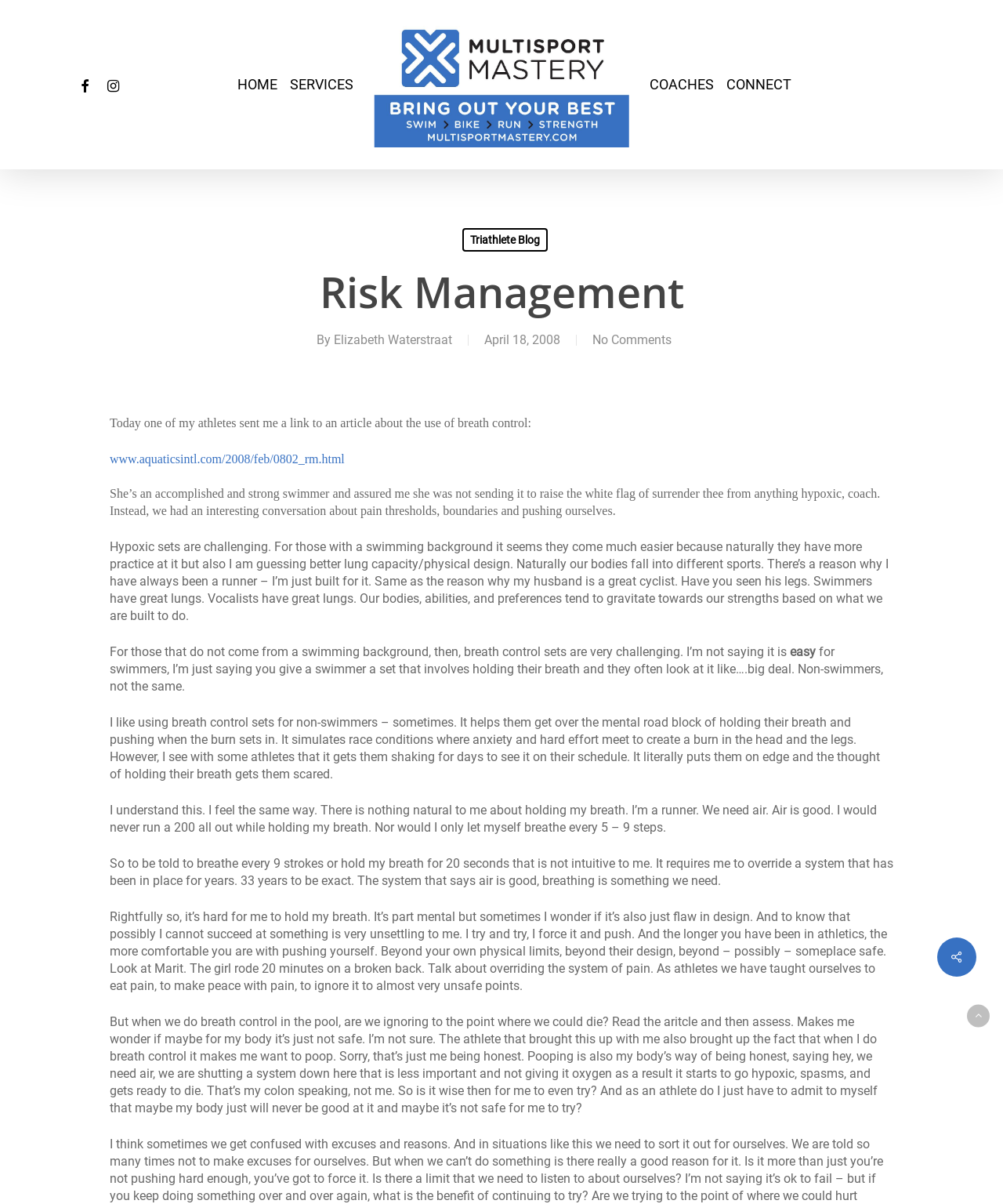What is the purpose of using breath control sets in swimming?
Answer briefly with a single word or phrase based on the image.

To simulate race conditions